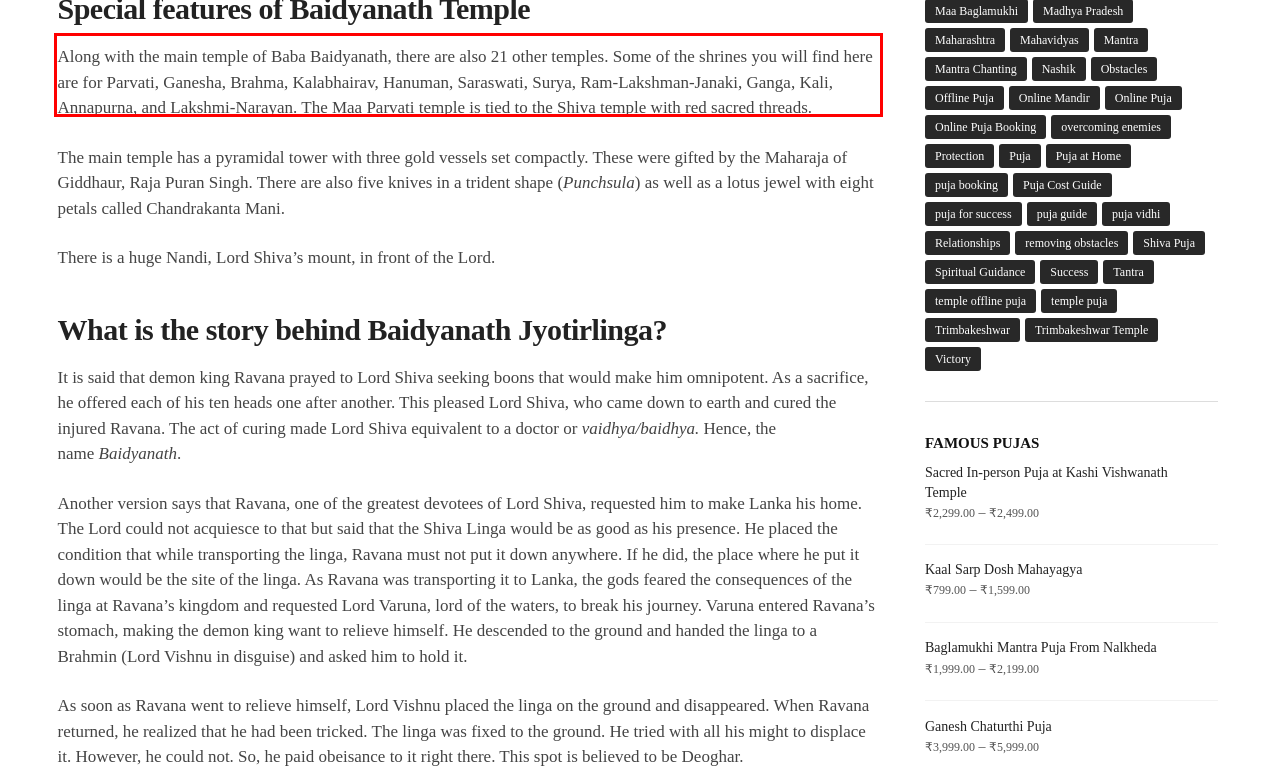Please extract the text content within the red bounding box on the webpage screenshot using OCR.

Along with the main temple of Baba Baidyanath, there are also 21 other temples. Some of the shrines you will find here are for Parvati, Ganesha, Brahma, Kalabhairav, Hanuman, Saraswati, Surya, Ram-Lakshman-Janaki, Ganga, Kali, Annapurna, and Lakshmi-Narayan. The Maa Parvati temple is tied to the Shiva temple with red sacred threads.